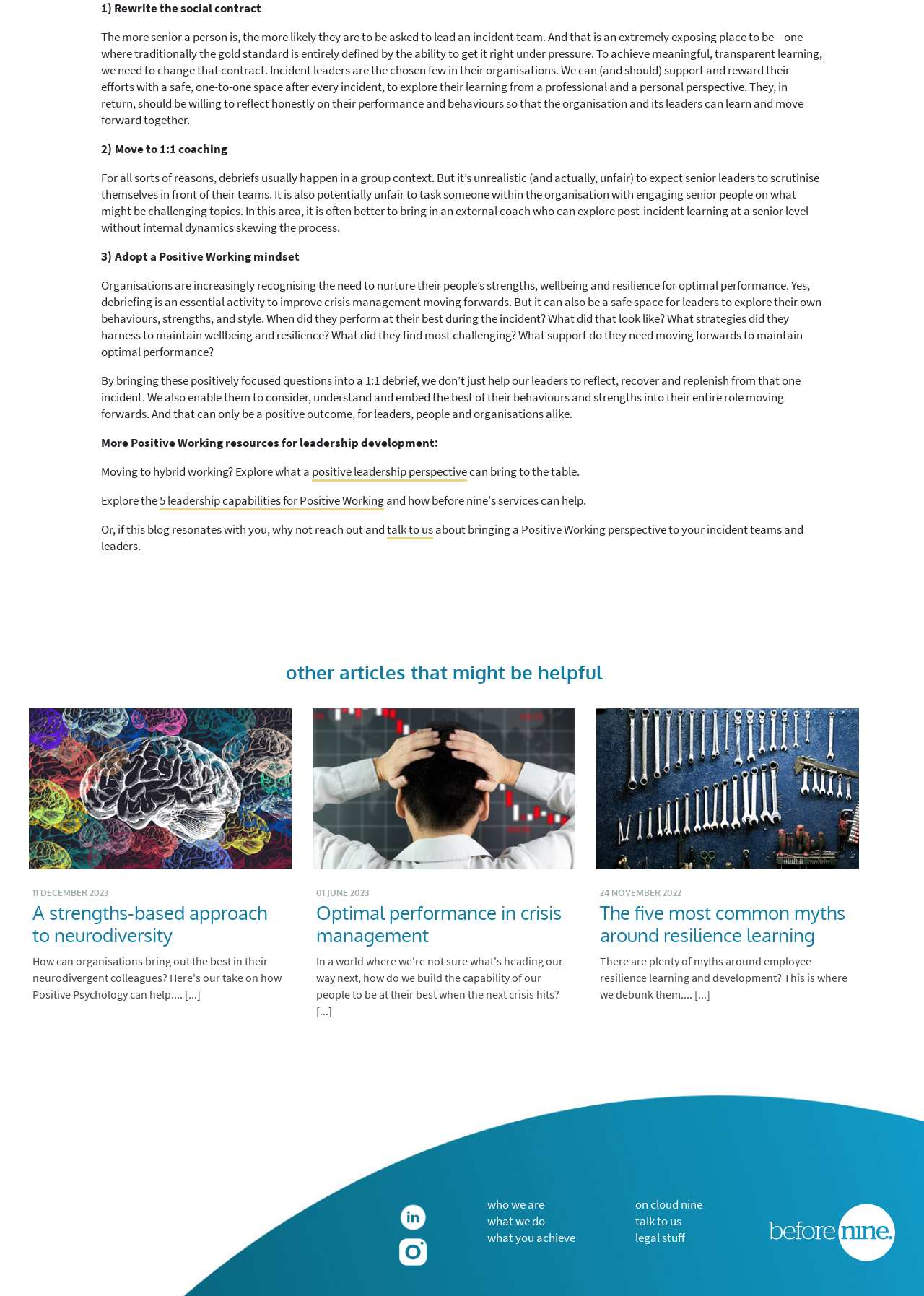Identify the bounding box coordinates of the clickable region to carry out the given instruction: "Click the link to learn about a positive leadership perspective".

[0.338, 0.358, 0.505, 0.372]